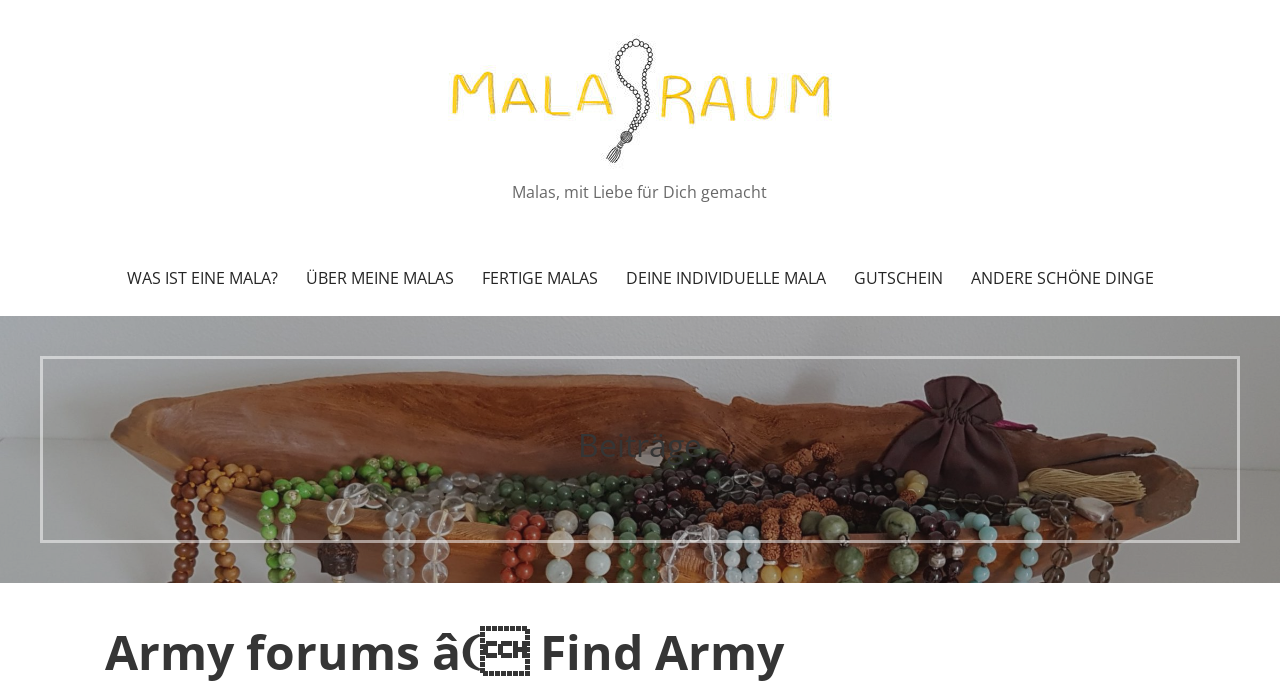What is the purpose of the link 'WAS IST EINE MALA?'?
Please give a well-detailed answer to the question.

The link 'WAS IST EINE MALA?' is likely to provide information about what a Mala is, suggesting that the website is educational or informative about Malas.